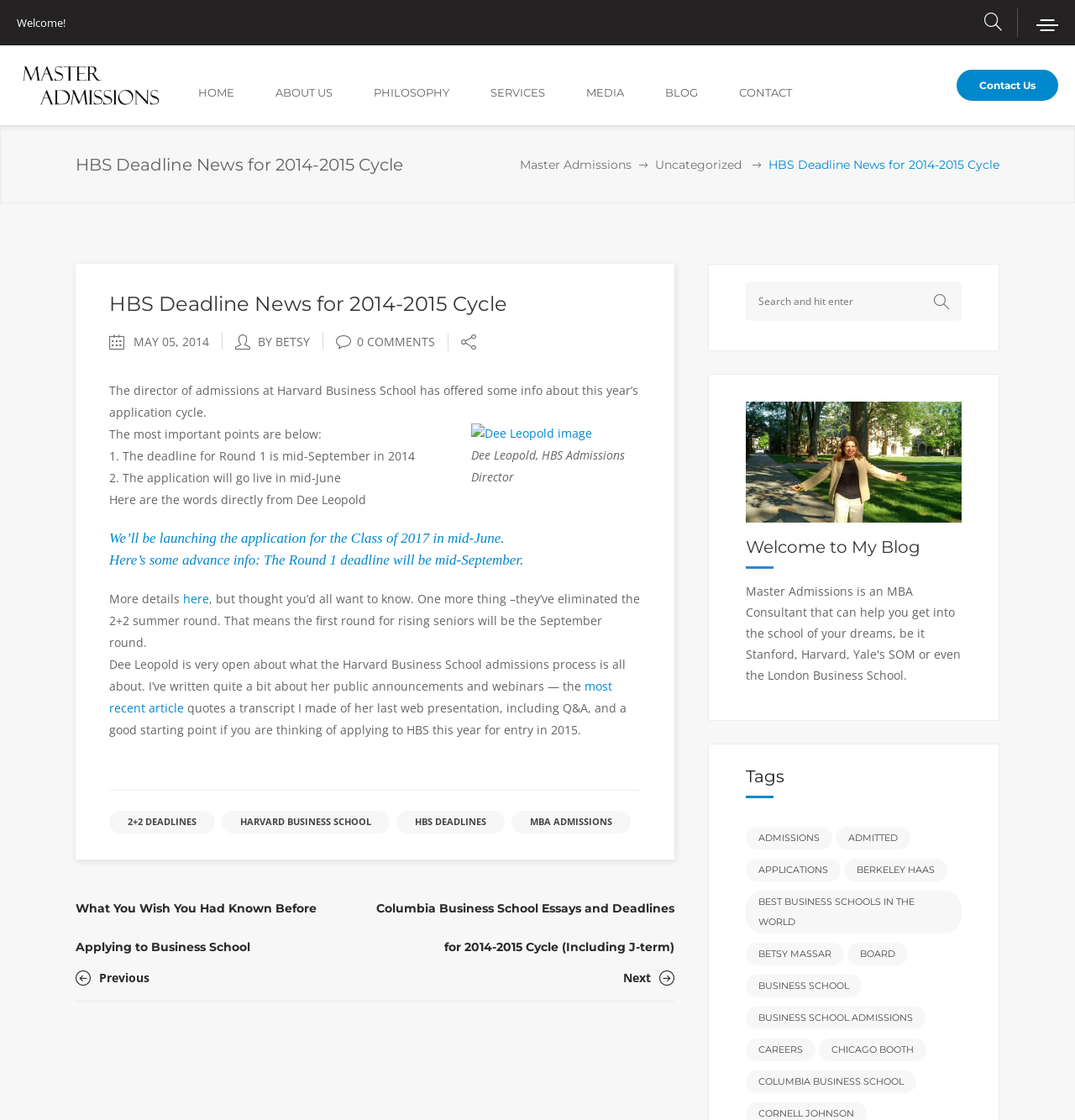How many images are there in the article section?
Using the image, respond with a single word or phrase.

2